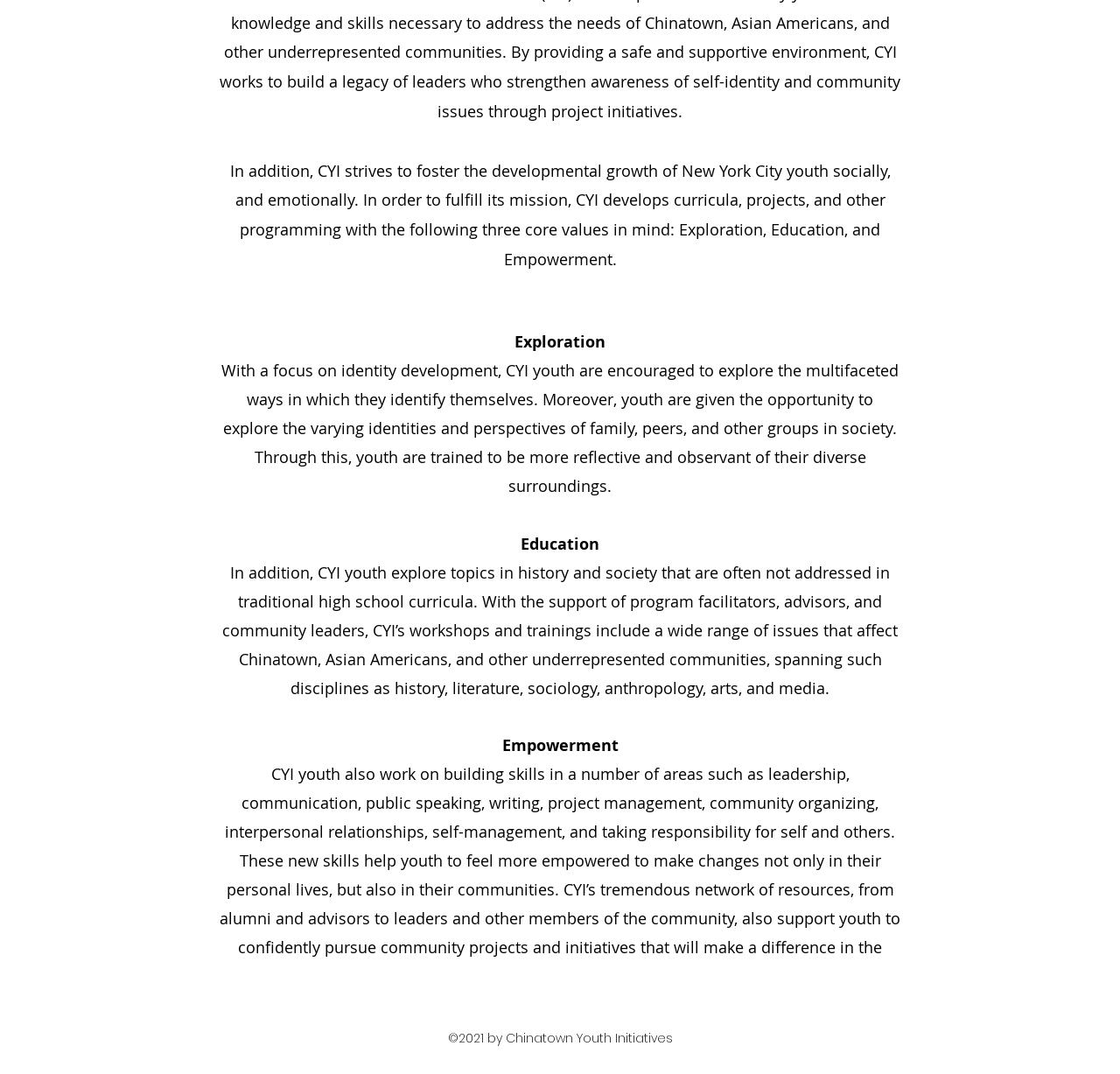Provide your answer in a single word or phrase: 
What is the focus of CYI's identity development program?

Multifaceted identity development